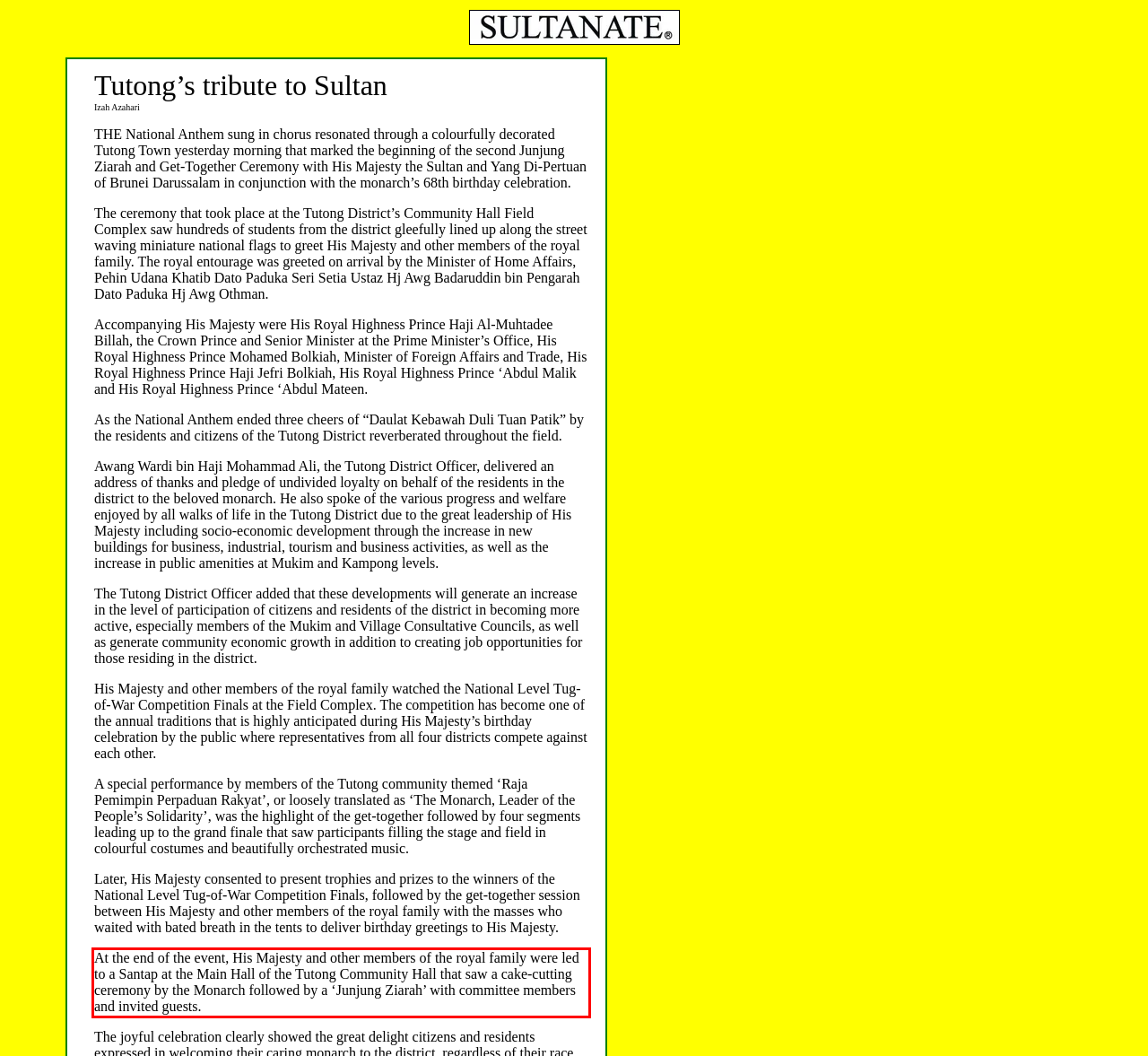Examine the webpage screenshot, find the red bounding box, and extract the text content within this marked area.

At the end of the event, His Majesty and other members of the royal family were led to a Santap at the Main Hall of the Tutong Community Hall that saw a cake-cutting ceremony by the Monarch followed by a ‘Junjung Ziarah’ with committee members and invited guests.